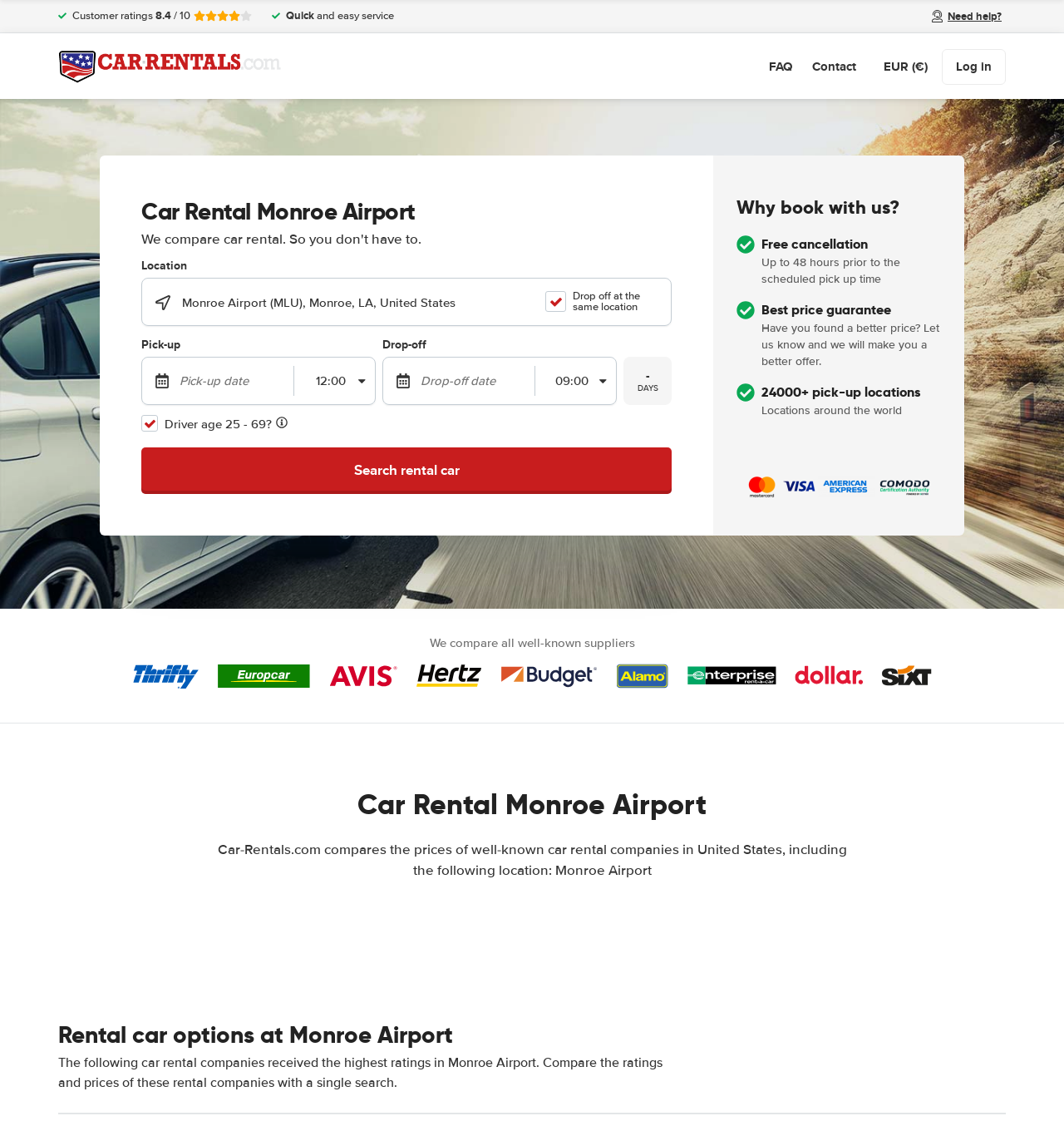Find the bounding box coordinates of the element to click in order to complete this instruction: "Enter pick-up location". The bounding box coordinates must be four float numbers between 0 and 1, denoted as [left, top, right, bottom].

[0.159, 0.247, 0.63, 0.289]